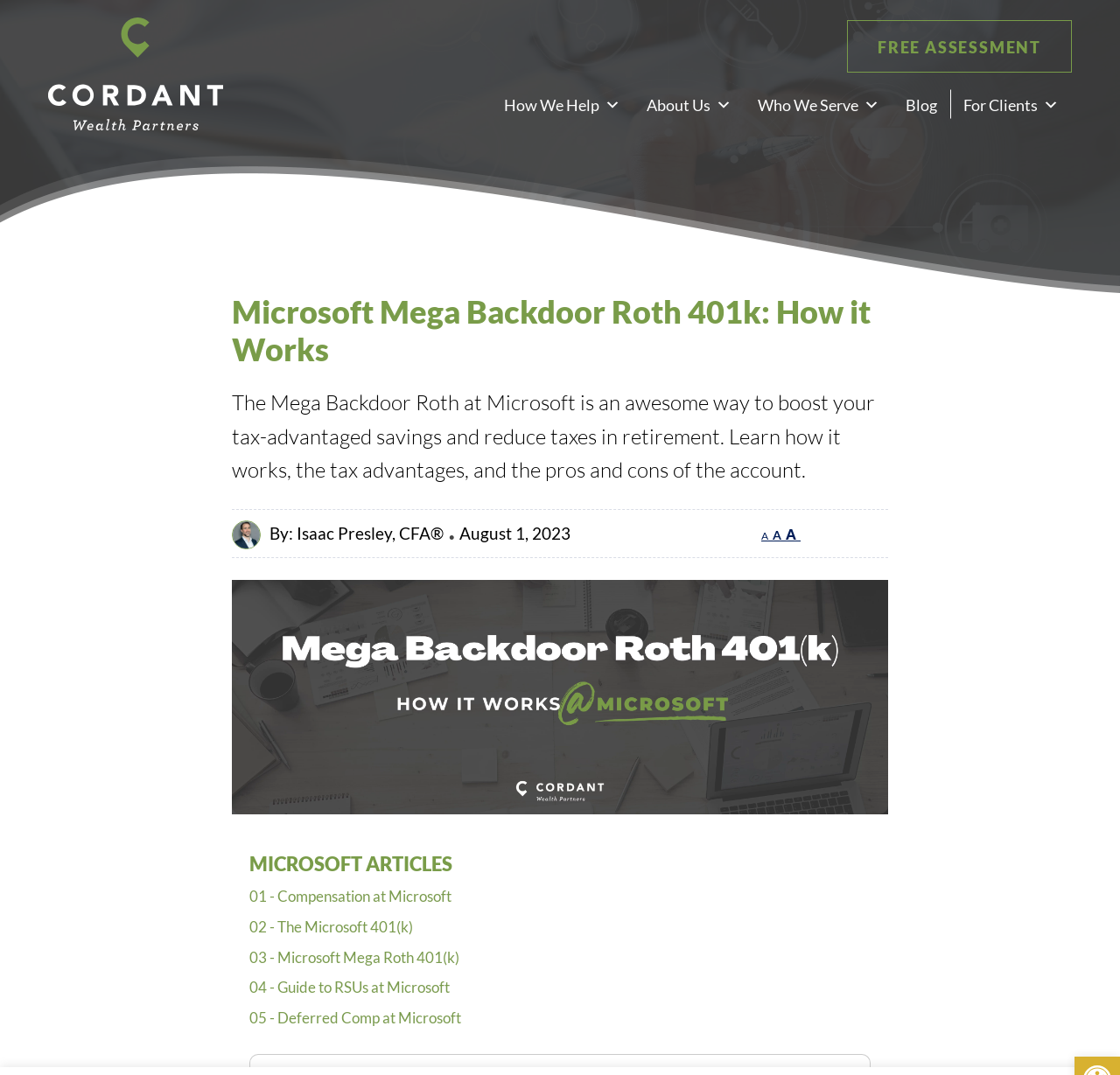Pinpoint the bounding box coordinates of the clickable area needed to execute the instruction: "Visit 'Cordant Wealth Partners'". The coordinates should be specified as four float numbers between 0 and 1, i.e., [left, top, right, bottom].

[0.043, 0.016, 0.199, 0.121]